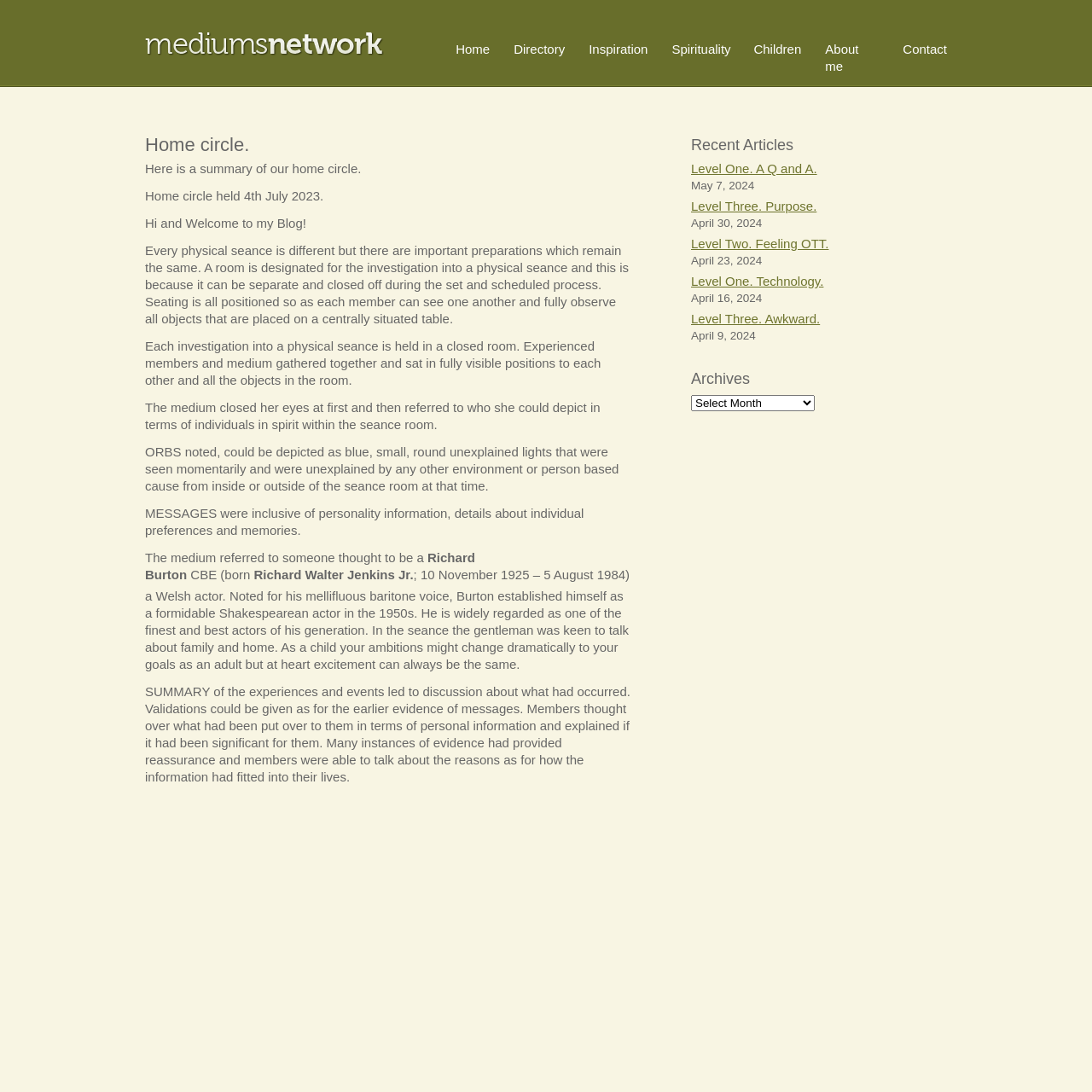Respond with a single word or phrase to the following question:
What is the topic of the article 'Level One. A Q and A.'?

Unknown